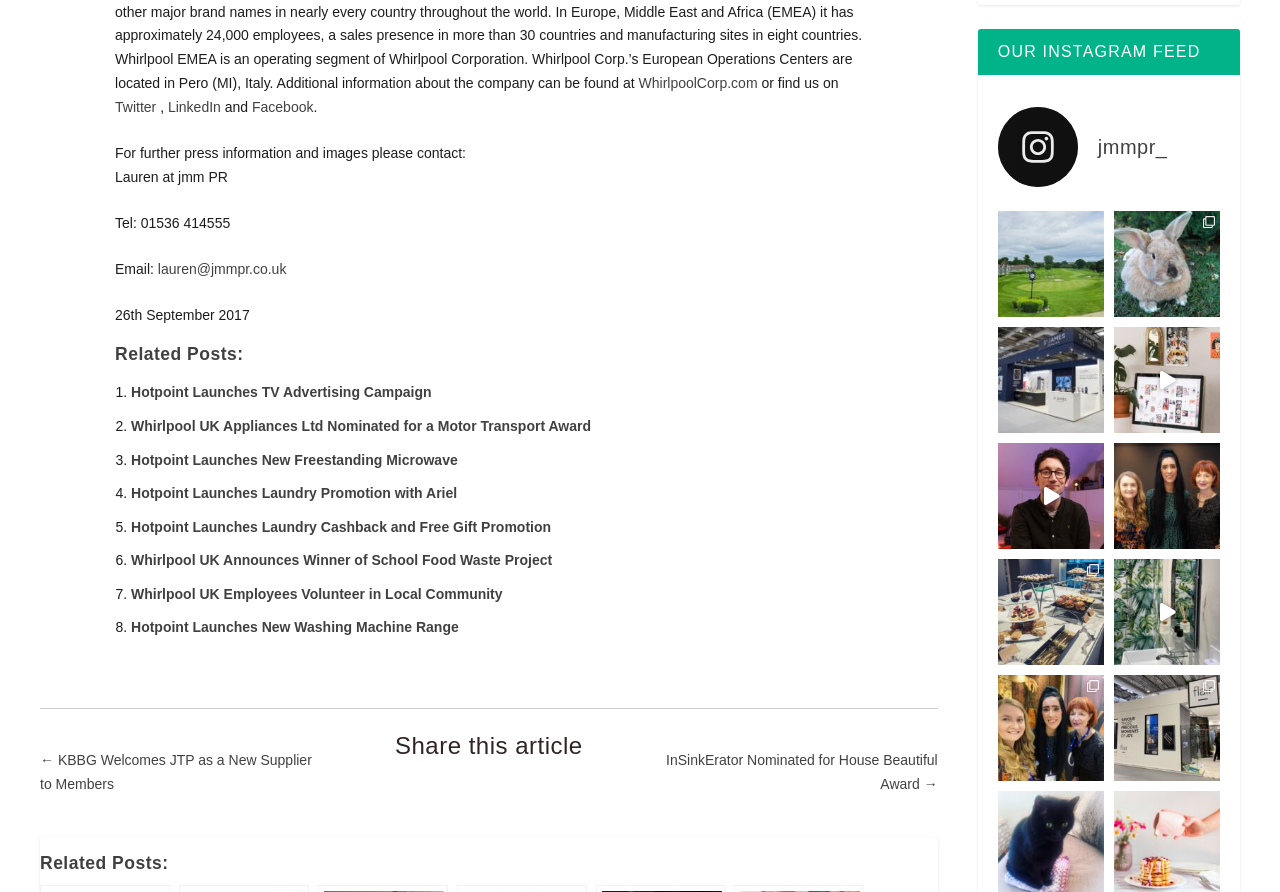Locate the bounding box coordinates of the area you need to click to fulfill this instruction: 'Contact Lauren at jmm PR'. The coordinates must be in the form of four float numbers ranging from 0 to 1: [left, top, right, bottom].

[0.09, 0.208, 0.178, 0.226]